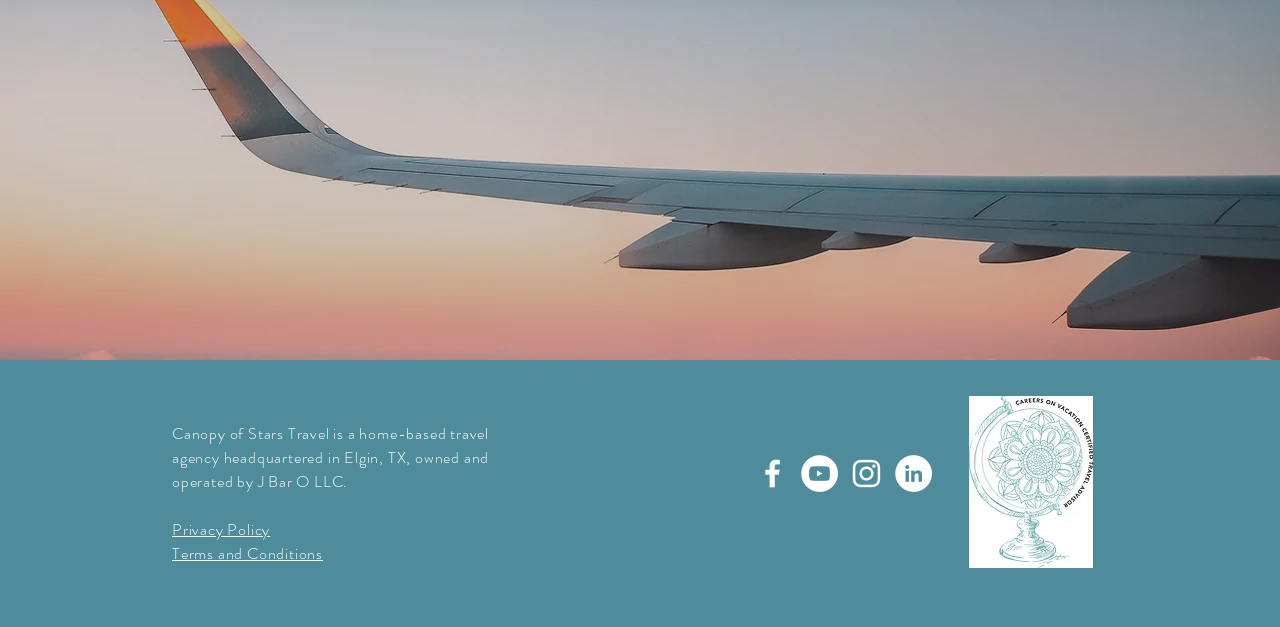Analyze the image and answer the question with as much detail as possible: 
Where is the 'Privacy Policy' link located?

By examining the bounding box coordinates of the 'Privacy Policy' link element, I can see that it is located below the StaticText element containing the travel agency description, with a y1 coordinate of 0.826, indicating its vertical position on the webpage.